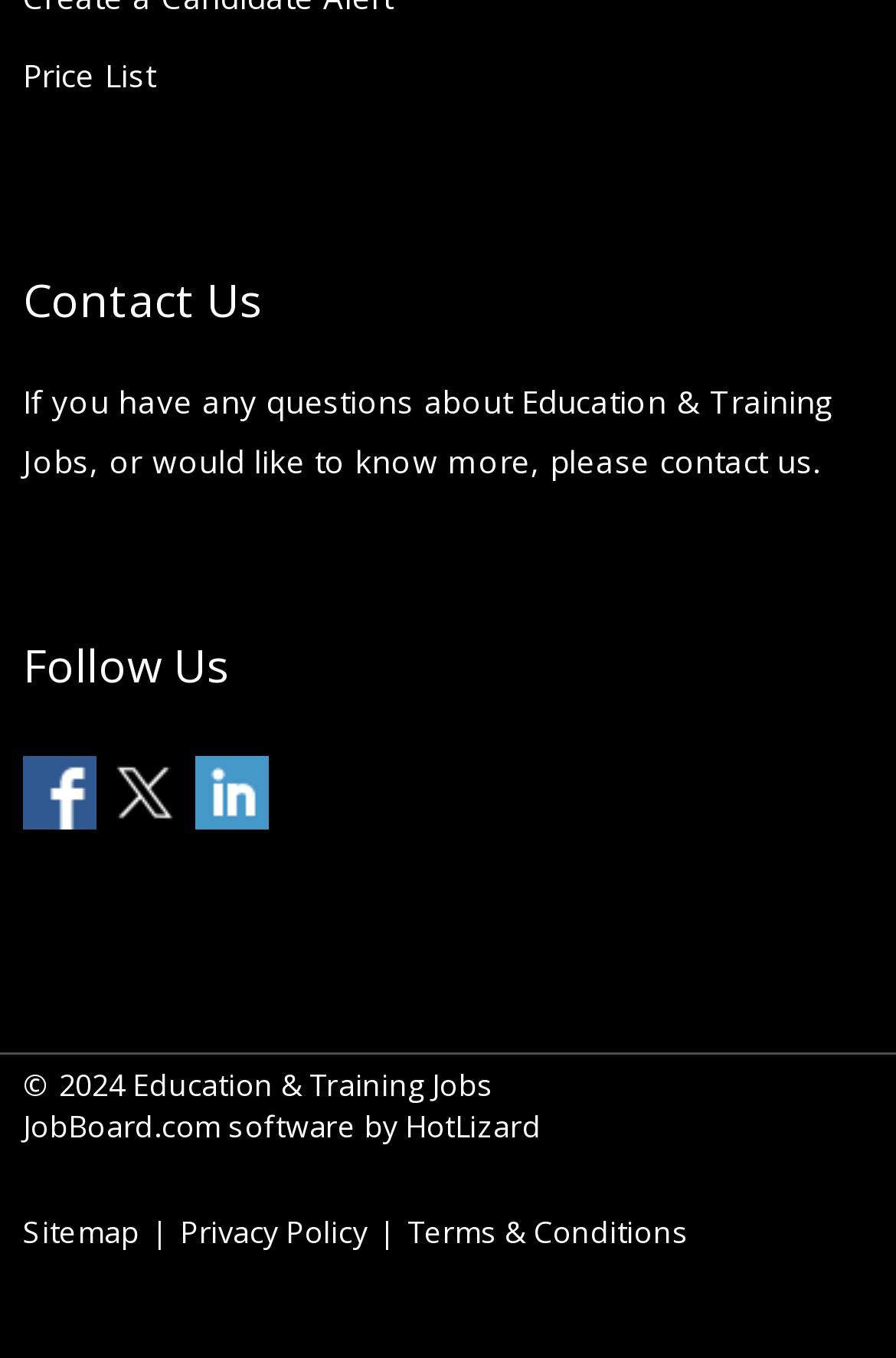What is the name of the software used by the website?
Refer to the image and provide a concise answer in one word or phrase.

HotLizard